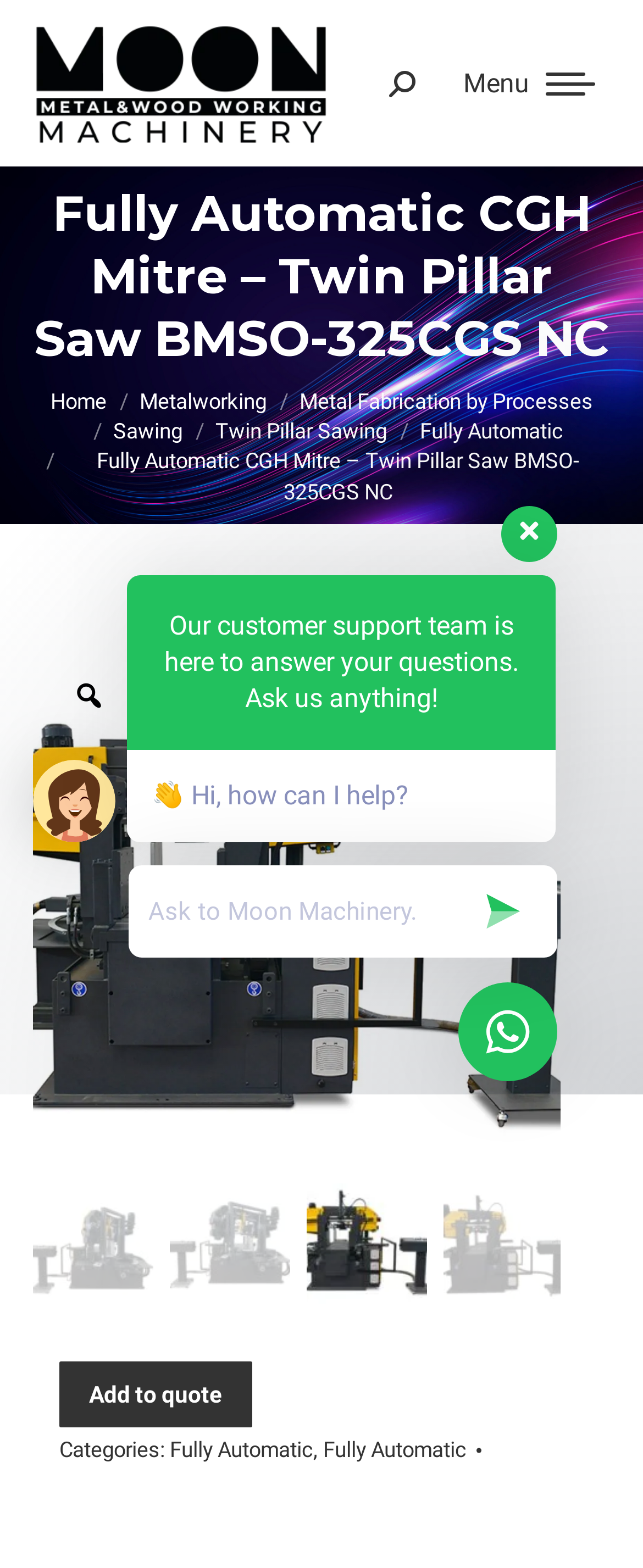Use a single word or phrase to respond to the question:
What is the support team's role?

To answer customer questions